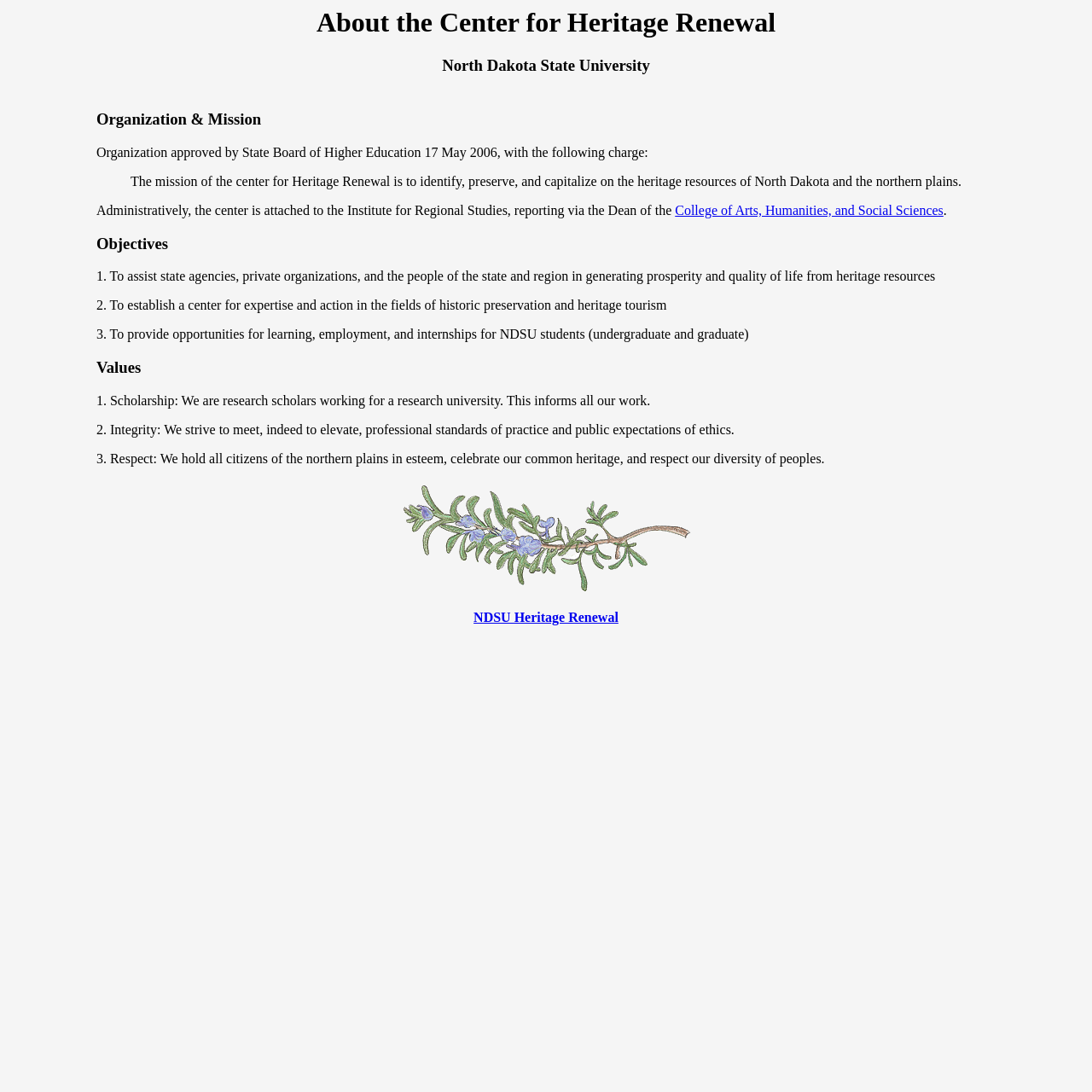What are the three objectives of the Center for Heritage Renewal?
Refer to the screenshot and answer in one word or phrase.

Assist state agencies, establish expertise, provide opportunities